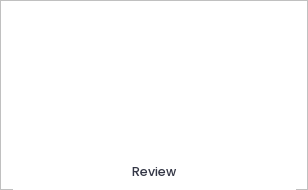Analyze the image and give a detailed response to the question:
What is the purpose of the 'Review' button?

The caption suggests that the 'Review' button is designed to encourage users to participate in evaluations or share their experiences regarding services, implying that its purpose is to prompt user engagement and facilitate community feedback.